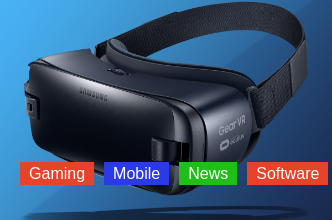Can you look at the image and give a comprehensive answer to the question:
What are the tags labeled below the headset?

The tags labeled below the headset are 'Gaming', 'Mobile', 'News', and 'Software', which signify the various applications and contexts in which the Gear VR can be utilized, emphasizing its versatility.